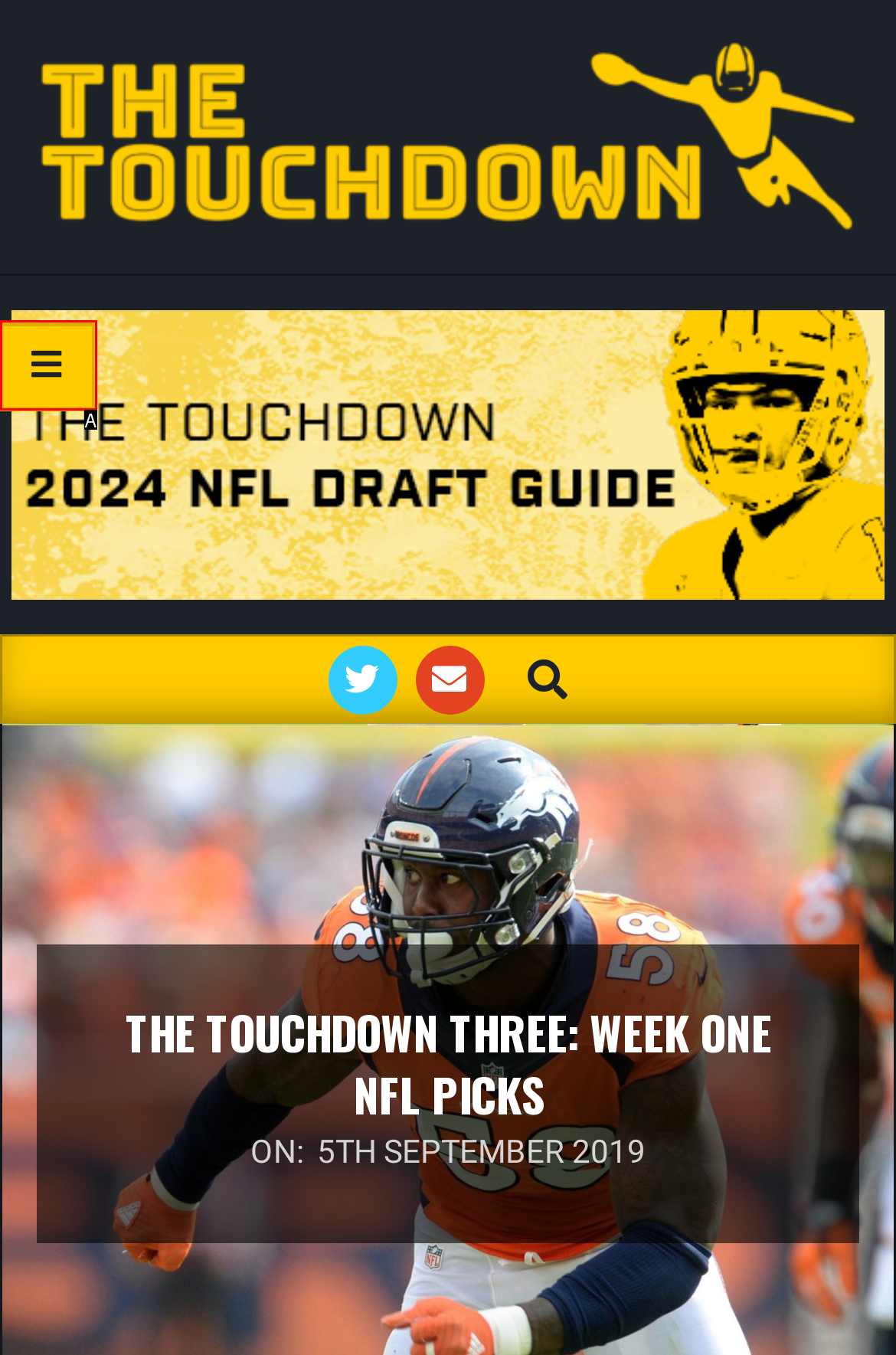Select the letter that corresponds to the UI element described as: Menu
Answer by providing the letter from the given choices.

A